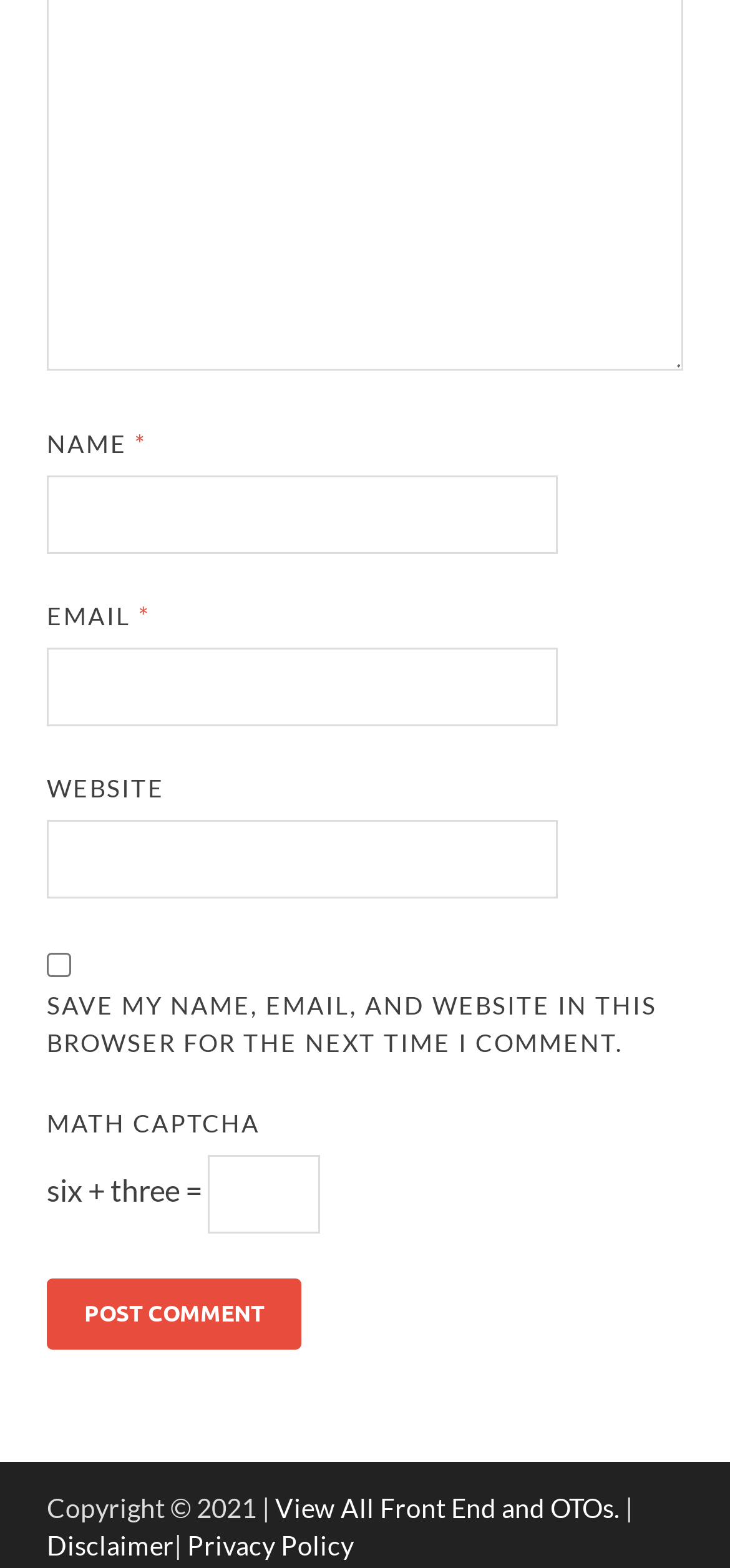Find the bounding box coordinates for the area that should be clicked to accomplish the instruction: "Input your email".

[0.064, 0.413, 0.764, 0.463]